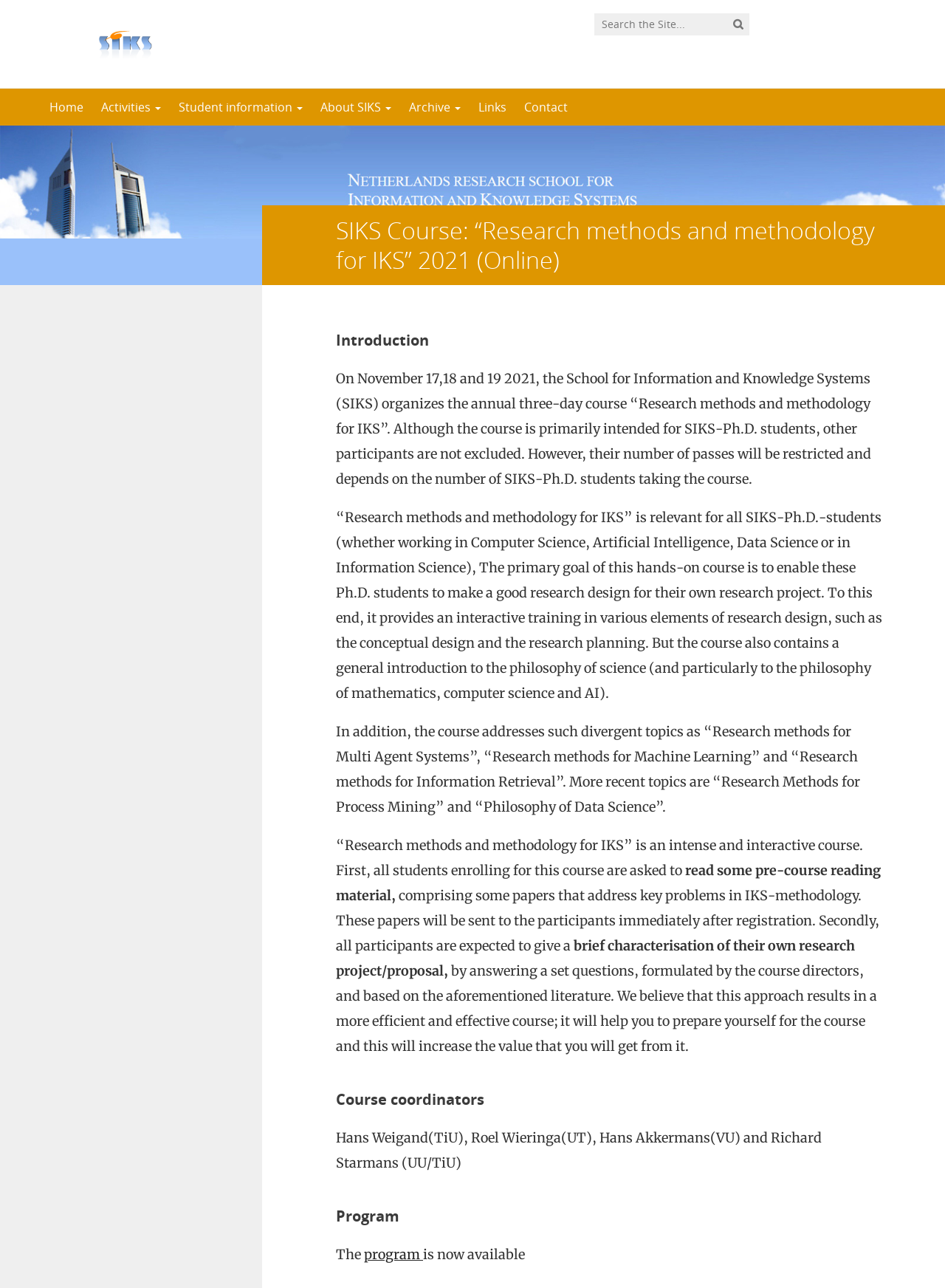Summarize the webpage comprehensively, mentioning all visible components.

The webpage is about the SIKS Course "Research methods and methodology for IKS" 2021, an online event organized by the School for Information and Knowledge Systems (SIKS). 

At the top left corner, there is a logo of SIKS. Next to it, there is a search bar with a textbox and a button. 

Below the search bar, there is a navigation menu with links to "Home", "Activities", "Student information", "About SIKS", "Archive", "Links", and "Contact". 

The main content of the webpage is divided into sections. The first section is an introduction to the course, which provides an overview of the event, including the dates, target audience, and course objectives. 

Below the introduction, there are several paragraphs of text that describe the course in more detail, including its relevance to SIKS-Ph.D. students, the primary goal of the course, and the topics that will be covered. 

Further down, there is a section about the course coordinators, listing their names and affiliations. 

Finally, there is a section about the program, with a link to access the program details.